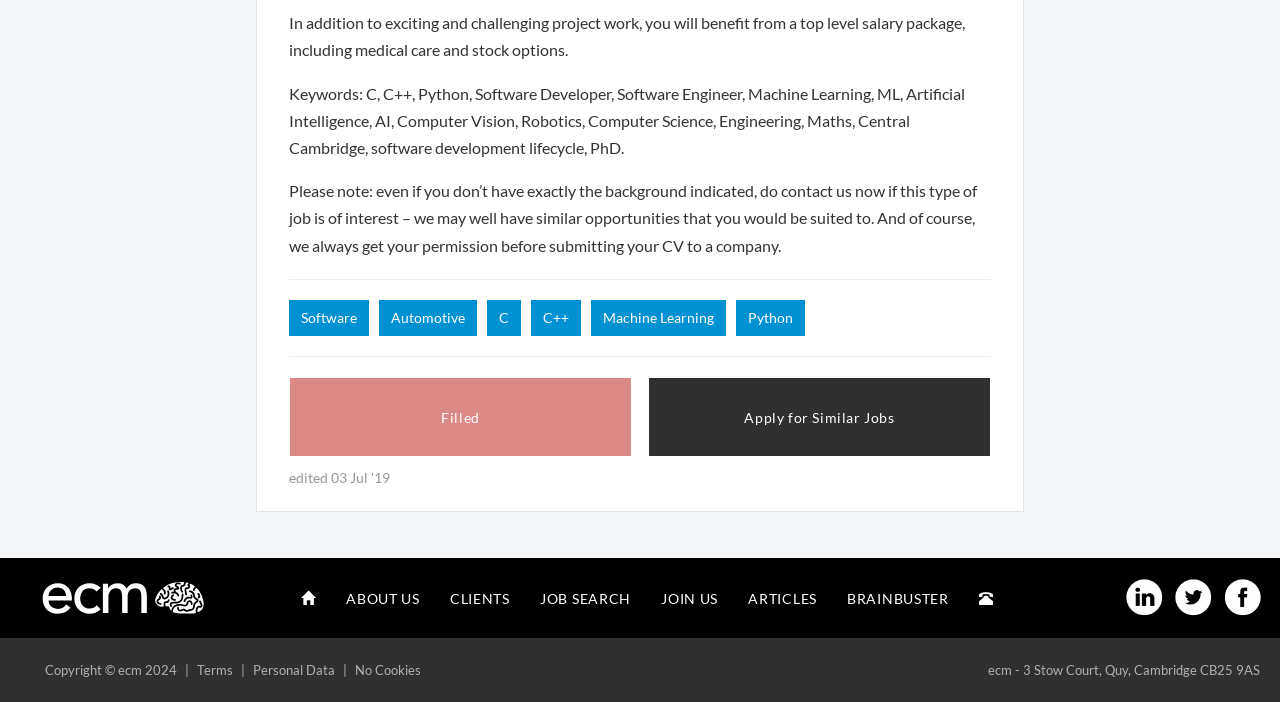Please locate the bounding box coordinates for the element that should be clicked to achieve the following instruction: "View the 'Terms'". Ensure the coordinates are given as four float numbers between 0 and 1, i.e., [left, top, right, bottom].

[0.154, 0.942, 0.182, 0.965]